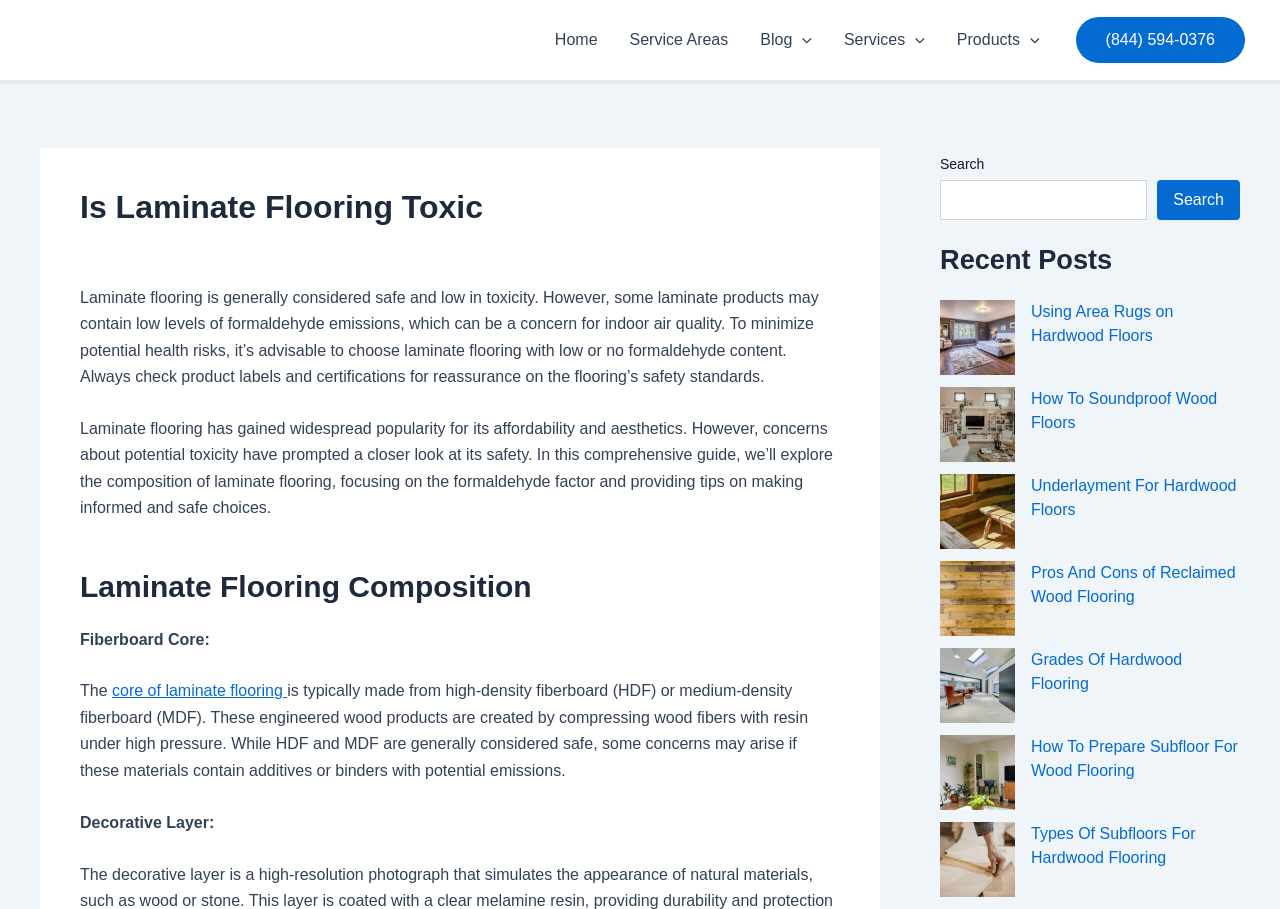Reply to the question with a brief word or phrase: What is the decorative layer of laminate flooring?

Not specified